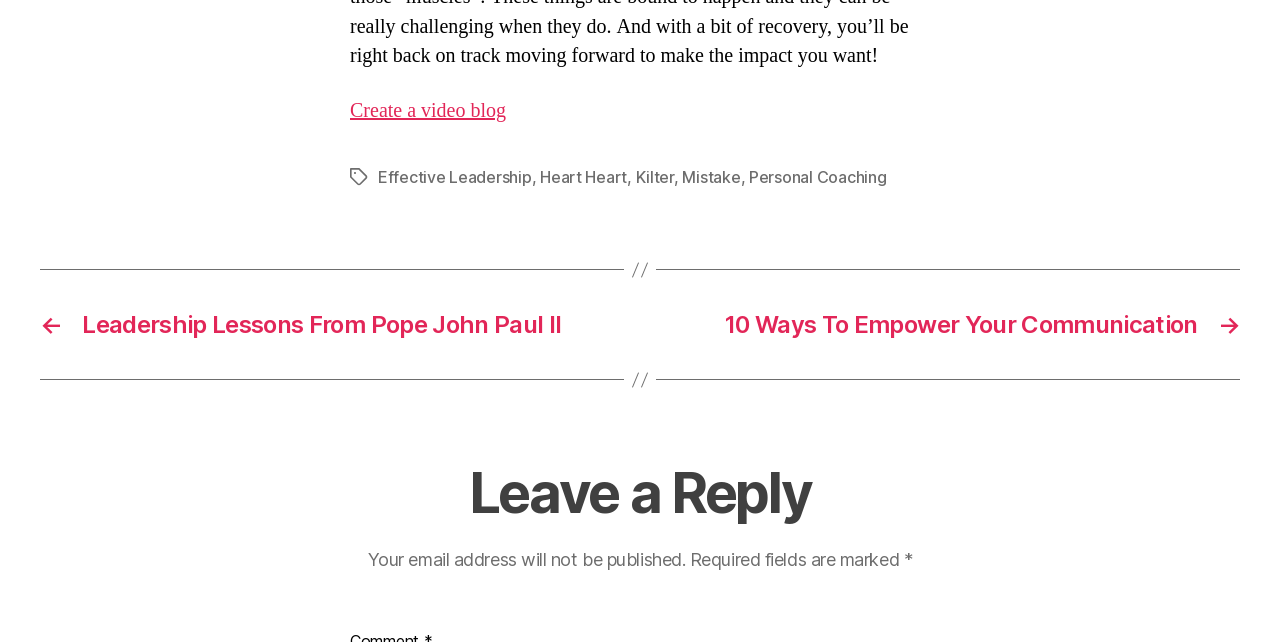Find the bounding box coordinates for the area you need to click to carry out the instruction: "Click on Personal Coaching". The coordinates should be four float numbers between 0 and 1, indicated as [left, top, right, bottom].

[0.585, 0.261, 0.693, 0.292]